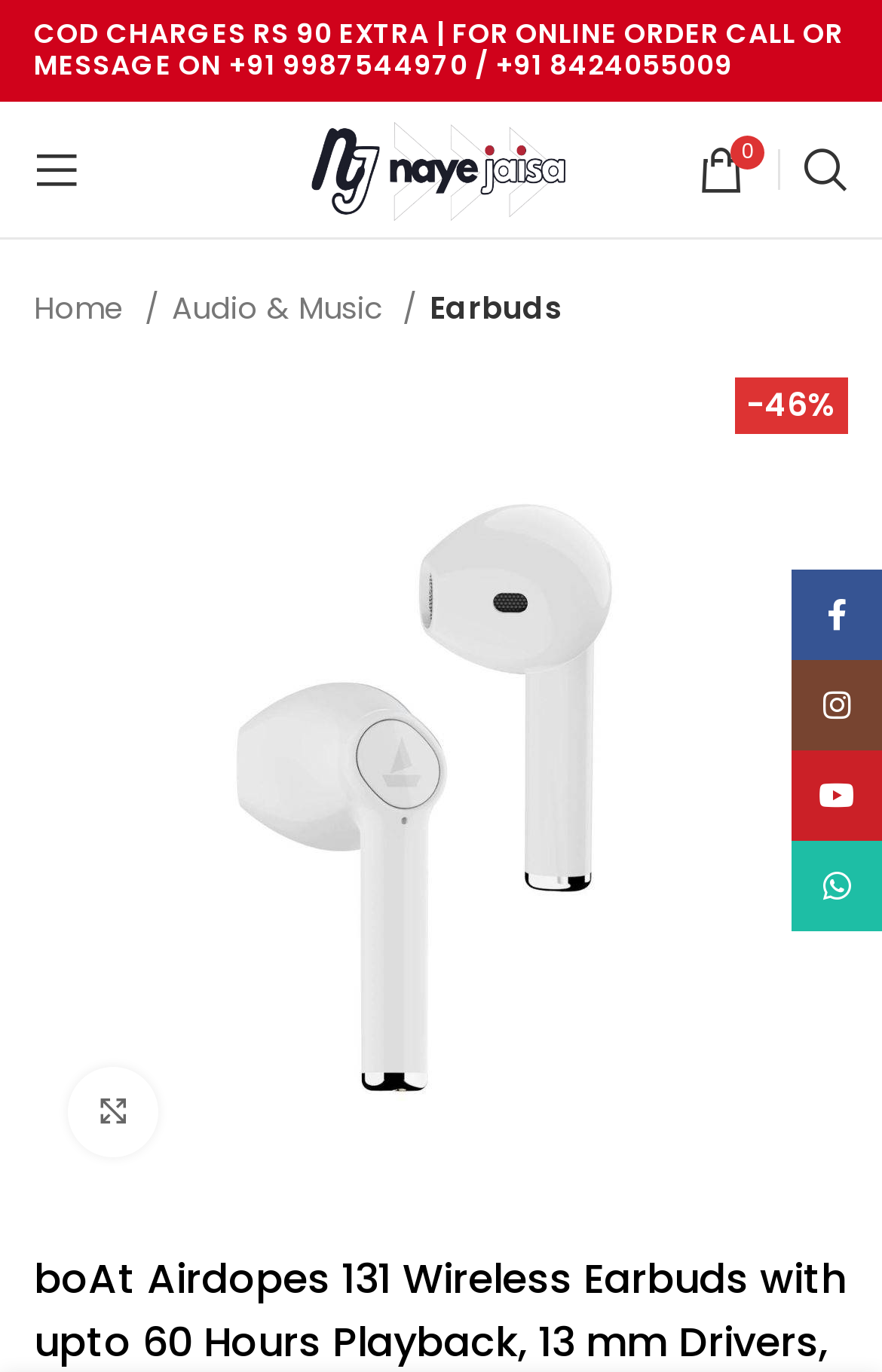Using the element description: "Click to enlarge", determine the bounding box coordinates. The coordinates should be in the format [left, top, right, bottom], with values between 0 and 1.

[0.077, 0.778, 0.179, 0.844]